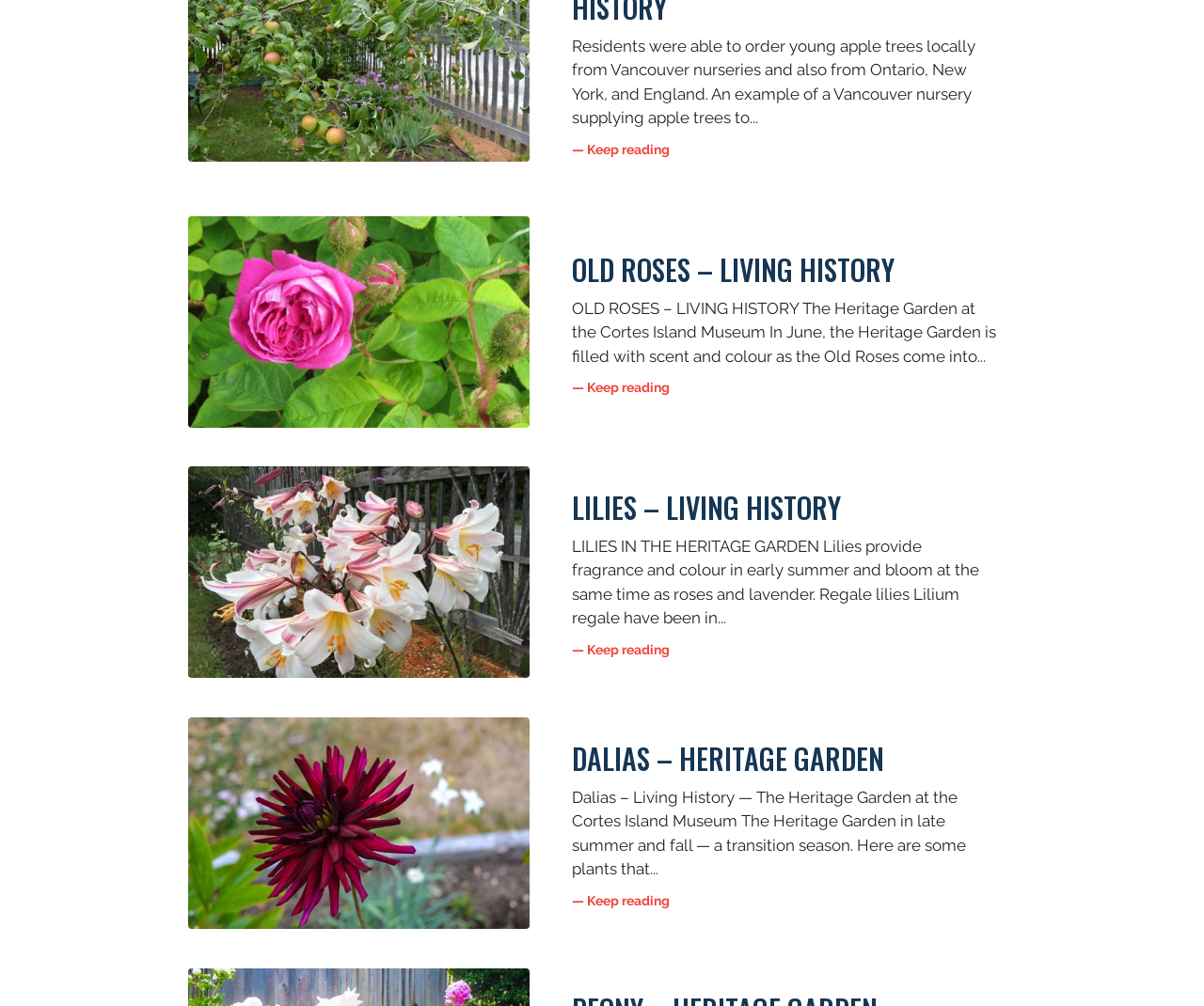What is the name of the museum mentioned?
Please answer the question with as much detail as possible using the screenshot.

I read the text in the first section, which mentions 'The Heritage Garden at the Cortes Island Museum'. This suggests that the museum mentioned is the Cortes Island Museum.